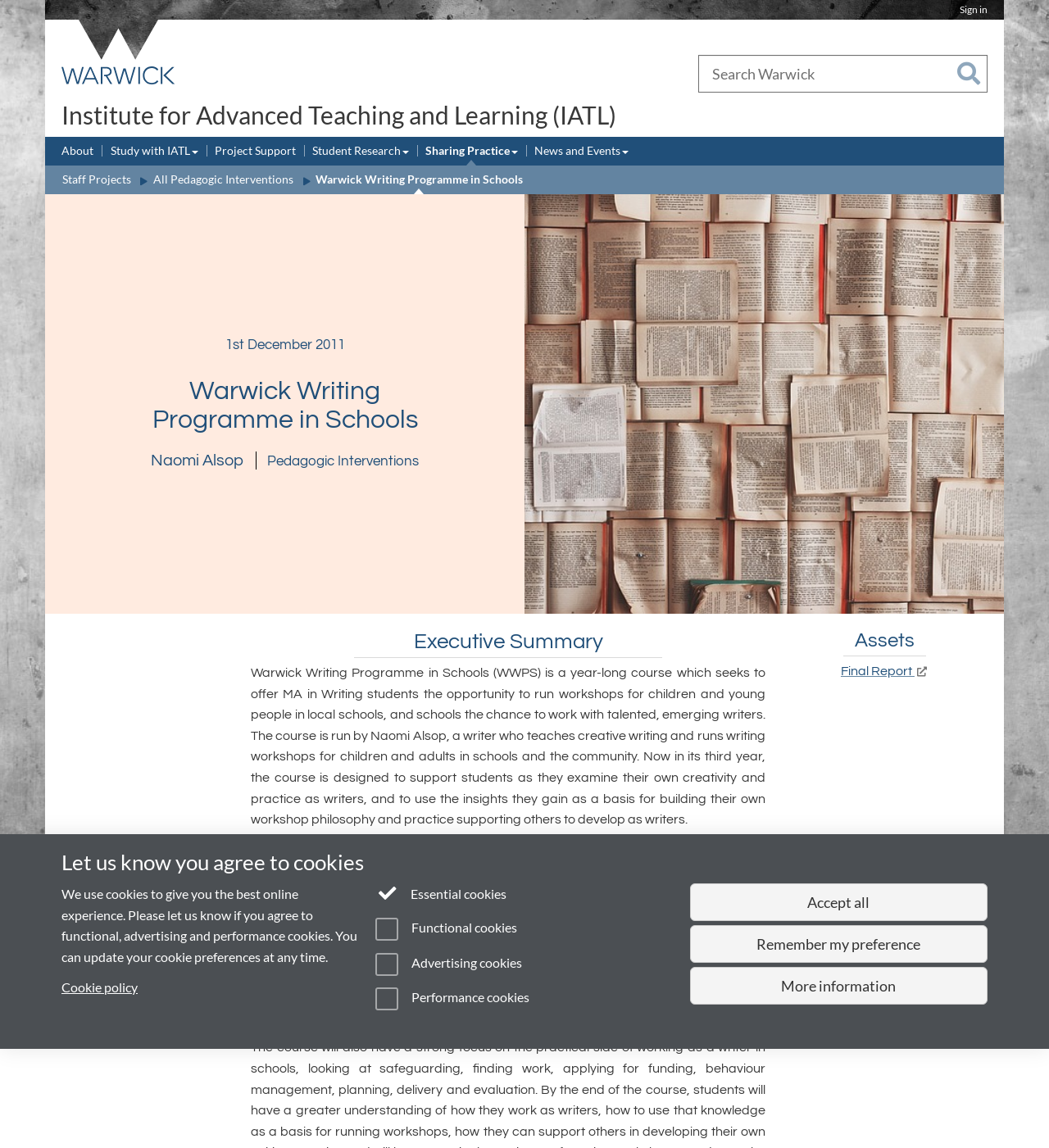Find the bounding box coordinates of the element to click in order to complete the given instruction: "Sign in."

[0.915, 0.003, 0.941, 0.014]